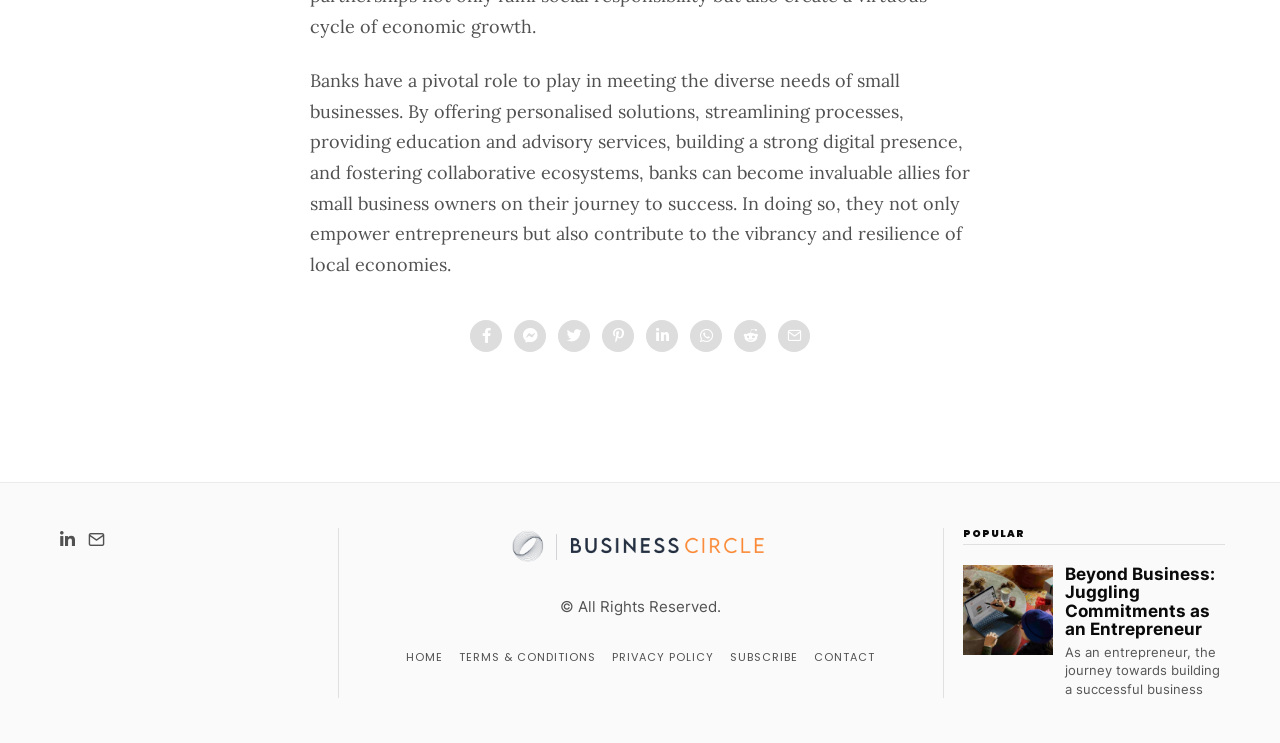How many links are present in the footer?
Please provide a comprehensive answer based on the information in the image.

At the bottom of the webpage, within a layout table, I found 5 links, namely 'HOME', 'TERMS & CONDITIONS', 'PRIVACY POLICY', 'SUBSCRIBE', and 'CONTACT'.